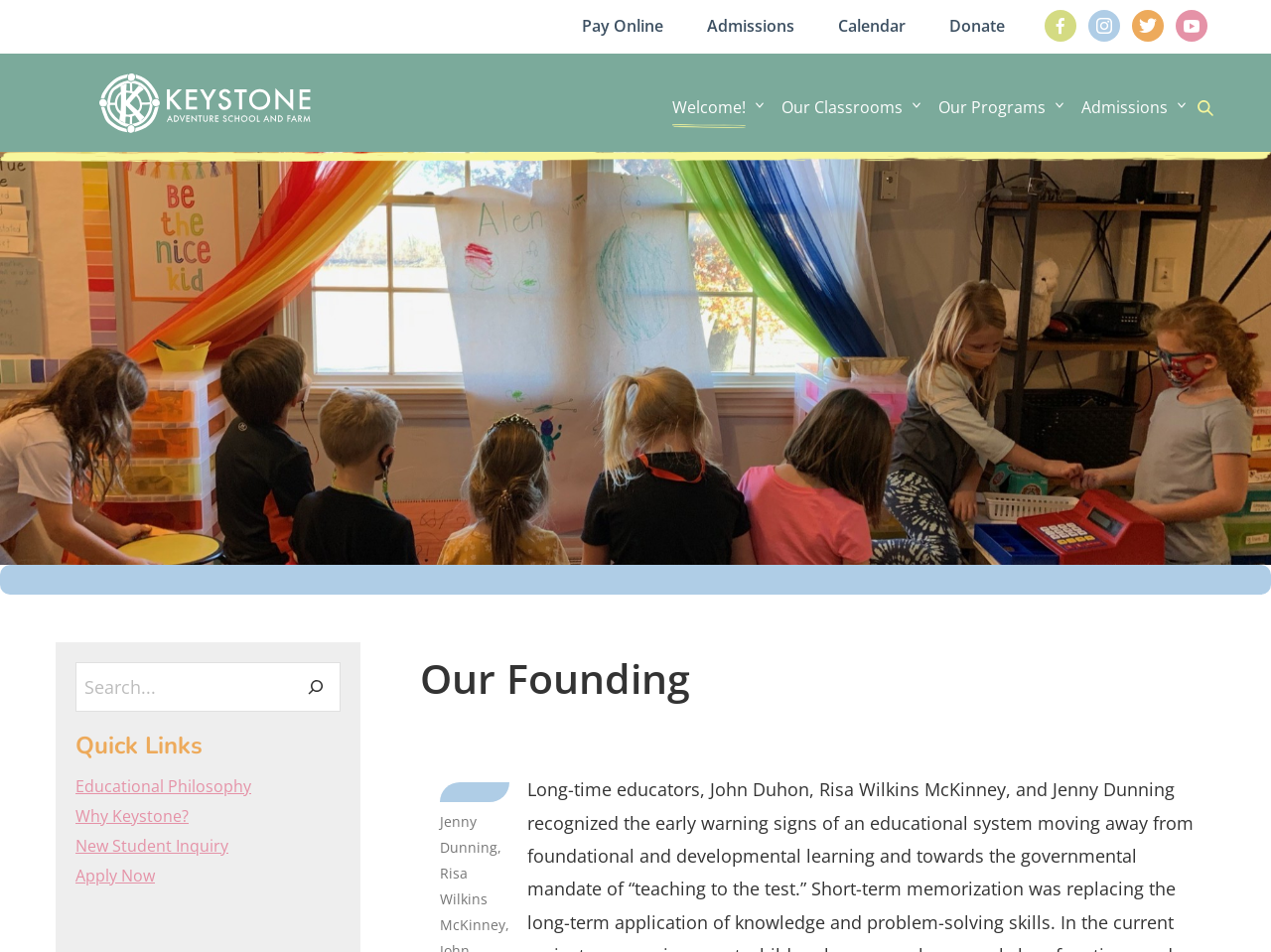Use the information in the screenshot to answer the question comprehensively: What is the purpose of the button at the top-right corner?

The button at the top-right corner of the webpage is a search button, which allows users to search for content on the website. It is accompanied by a search box and a 'Search' label.